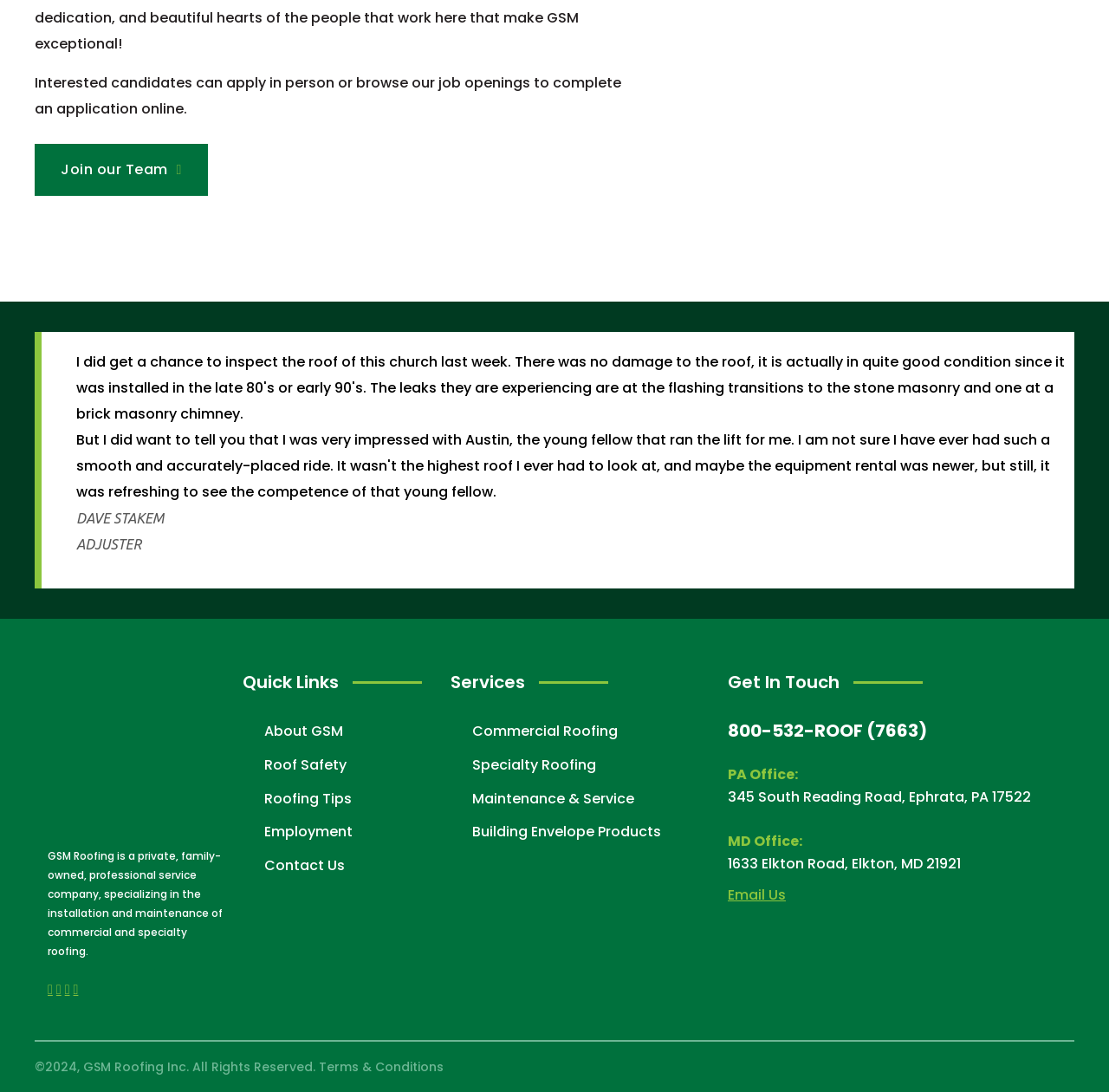Provide a brief response using a word or short phrase to this question:
What is the job title of DAVE STAKEM?

ADJUSTER